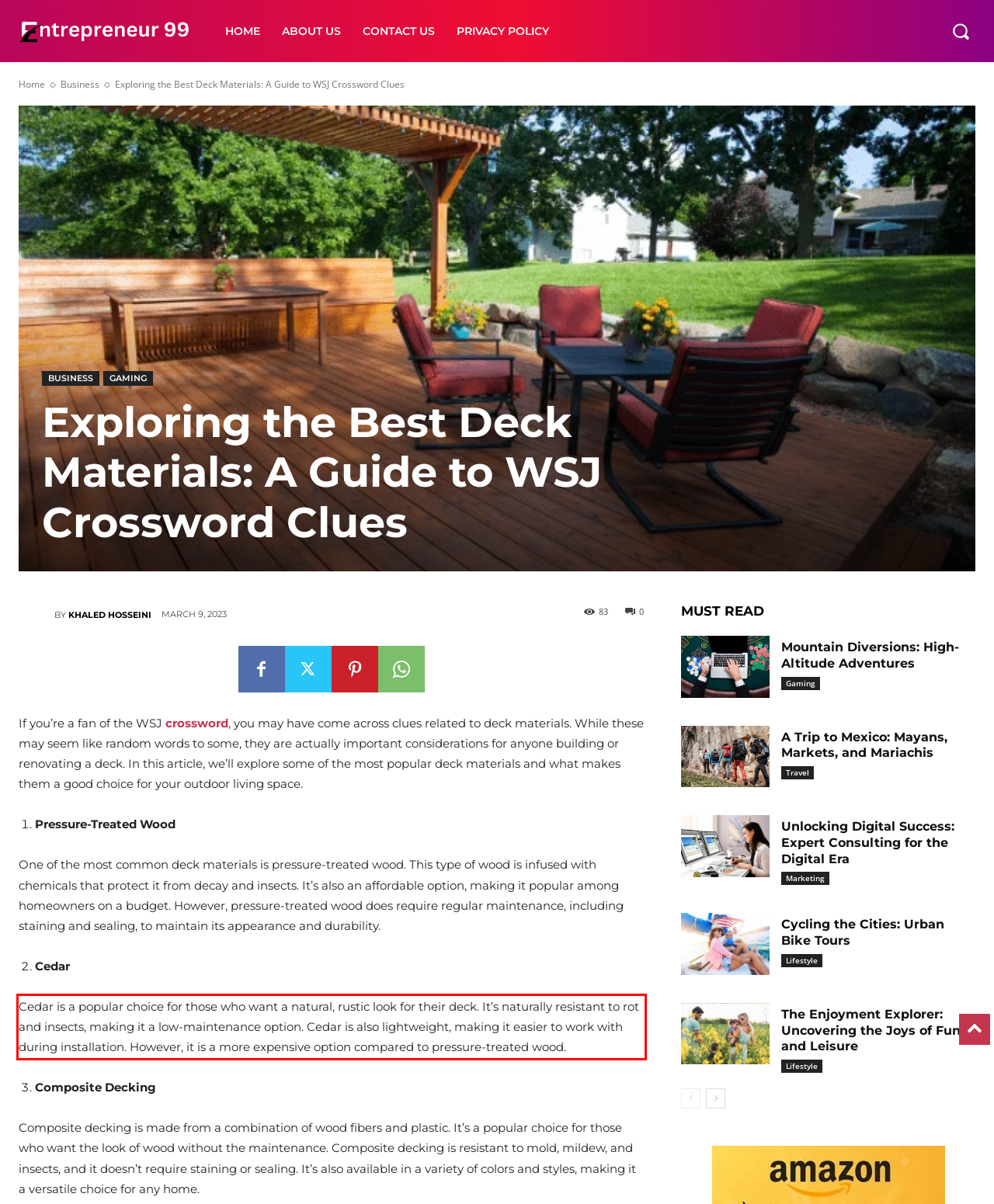Please examine the webpage screenshot and extract the text within the red bounding box using OCR.

Cedar is a popular choice for those who want a natural, rustic look for their deck. It’s naturally resistant to rot and insects, making it a low-maintenance option. Cedar is also lightweight, making it easier to work with during installation. However, it is a more expensive option compared to pressure-treated wood.